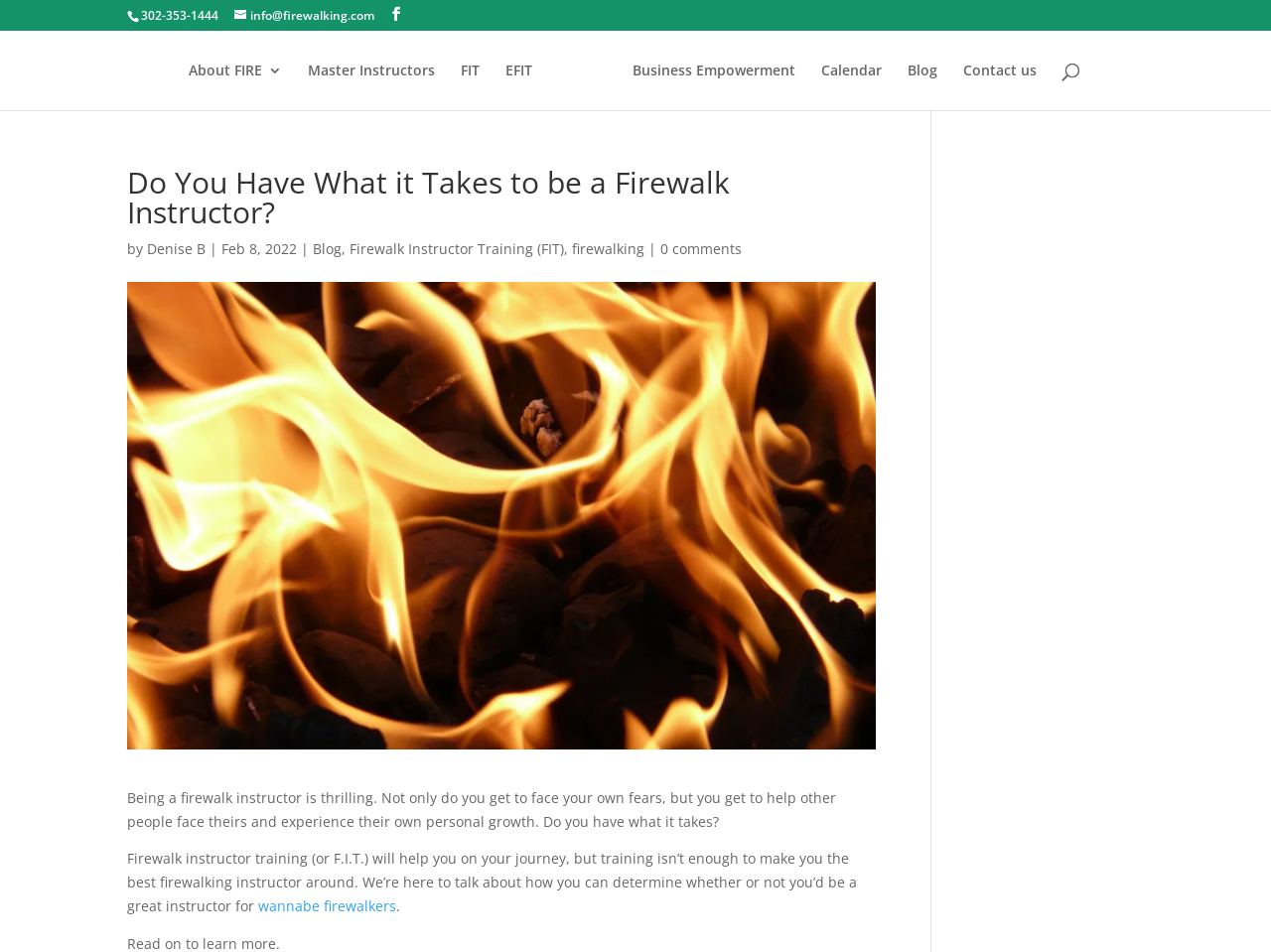Highlight the bounding box coordinates of the element you need to click to perform the following instruction: "Search for something."

[0.053, 0.032, 0.953, 0.034]